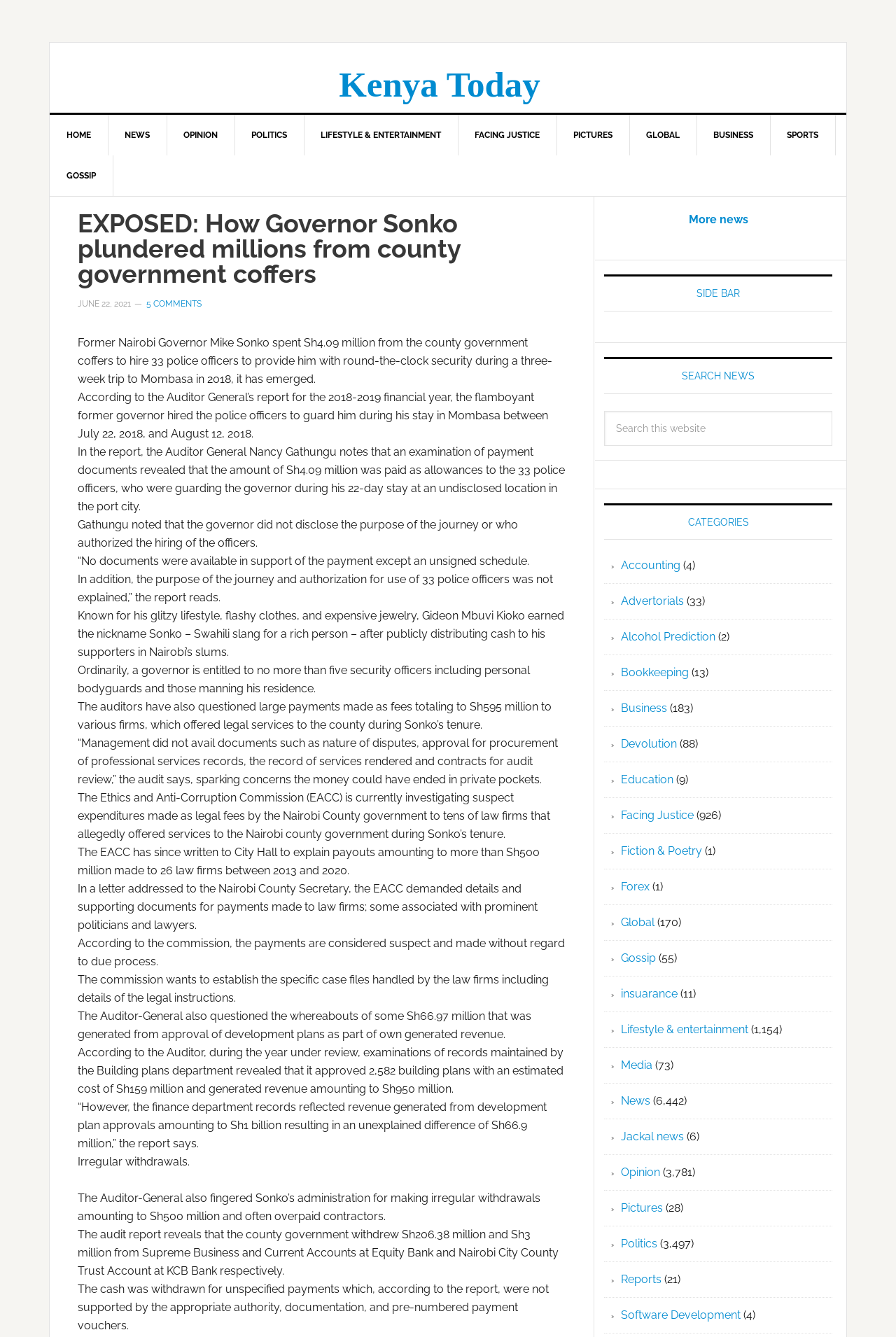Determine the bounding box for the UI element described here: "name="s" placeholder="Search this website"".

[0.674, 0.307, 0.929, 0.333]